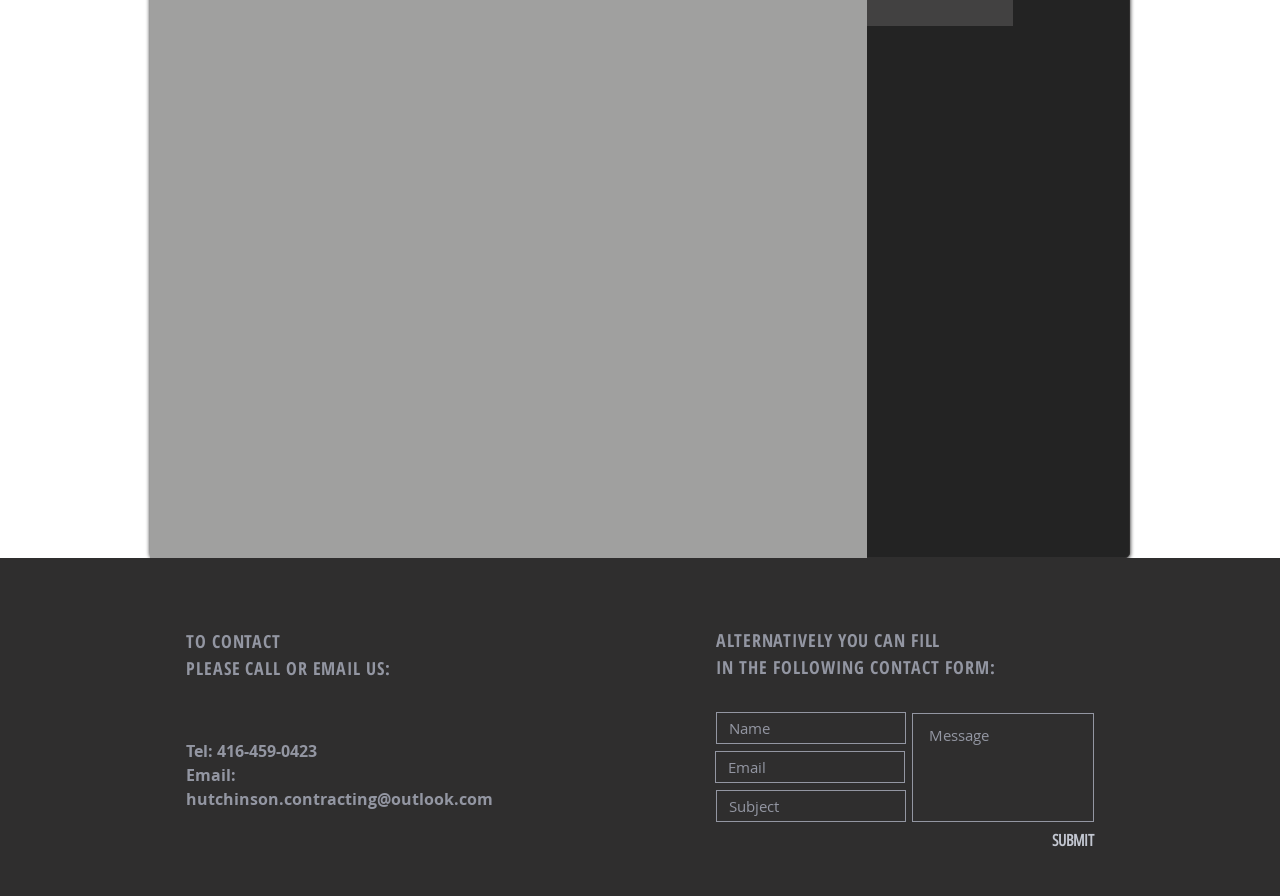Identify the bounding box coordinates of the region that should be clicked to execute the following instruction: "Visit the Facebook page".

[0.446, 0.936, 0.477, 0.98]